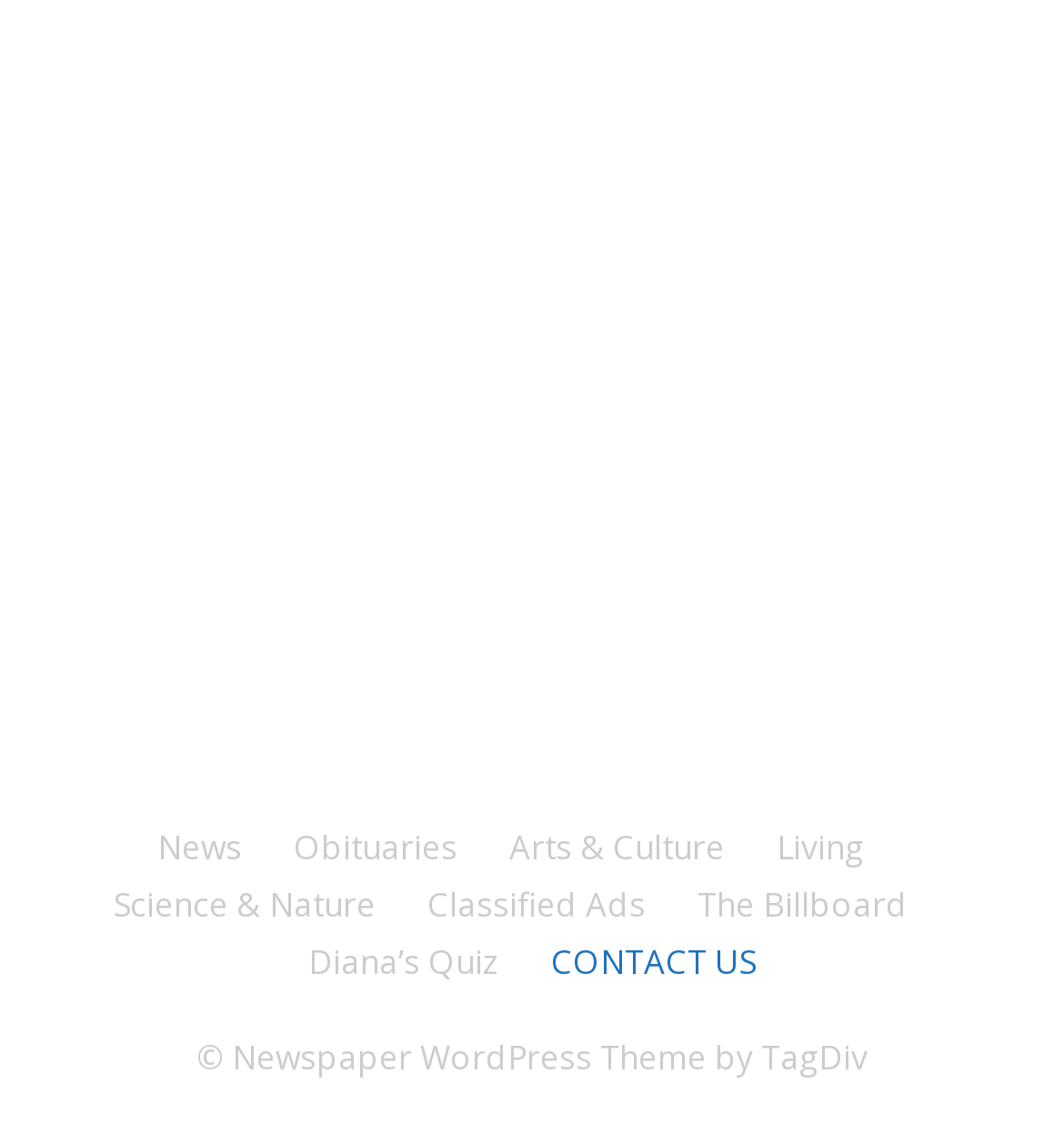Please identify the bounding box coordinates of the element's region that I should click in order to complete the following instruction: "go to news page". The bounding box coordinates consist of four float numbers between 0 and 1, i.e., [left, top, right, bottom].

[0.147, 0.733, 0.227, 0.777]